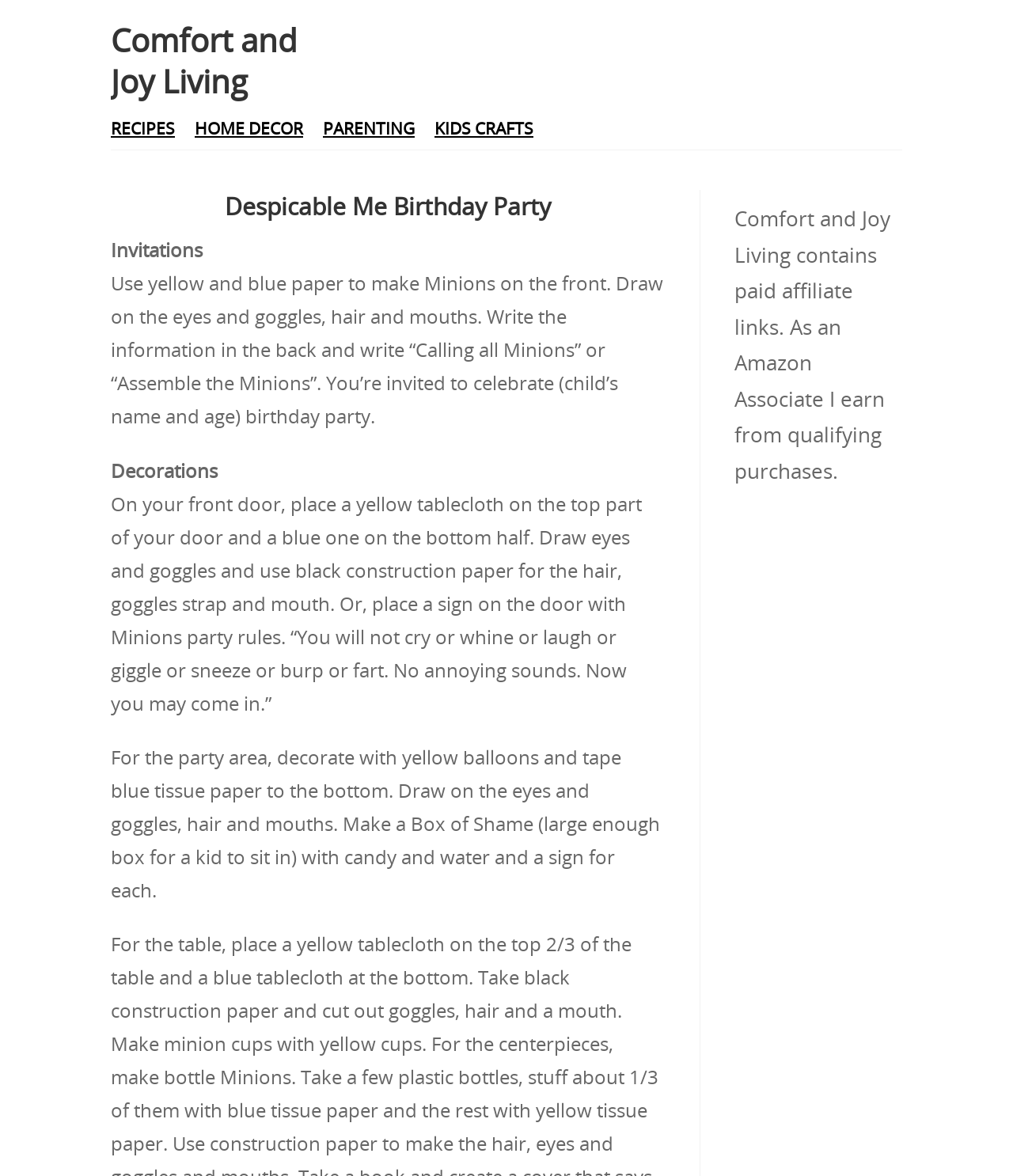Carefully observe the image and respond to the question with a detailed answer:
What is the theme of the birthday party?

The webpage is about planning a Despicable Me themed birthday party, with ideas for invitations, decorations, and other party elements.